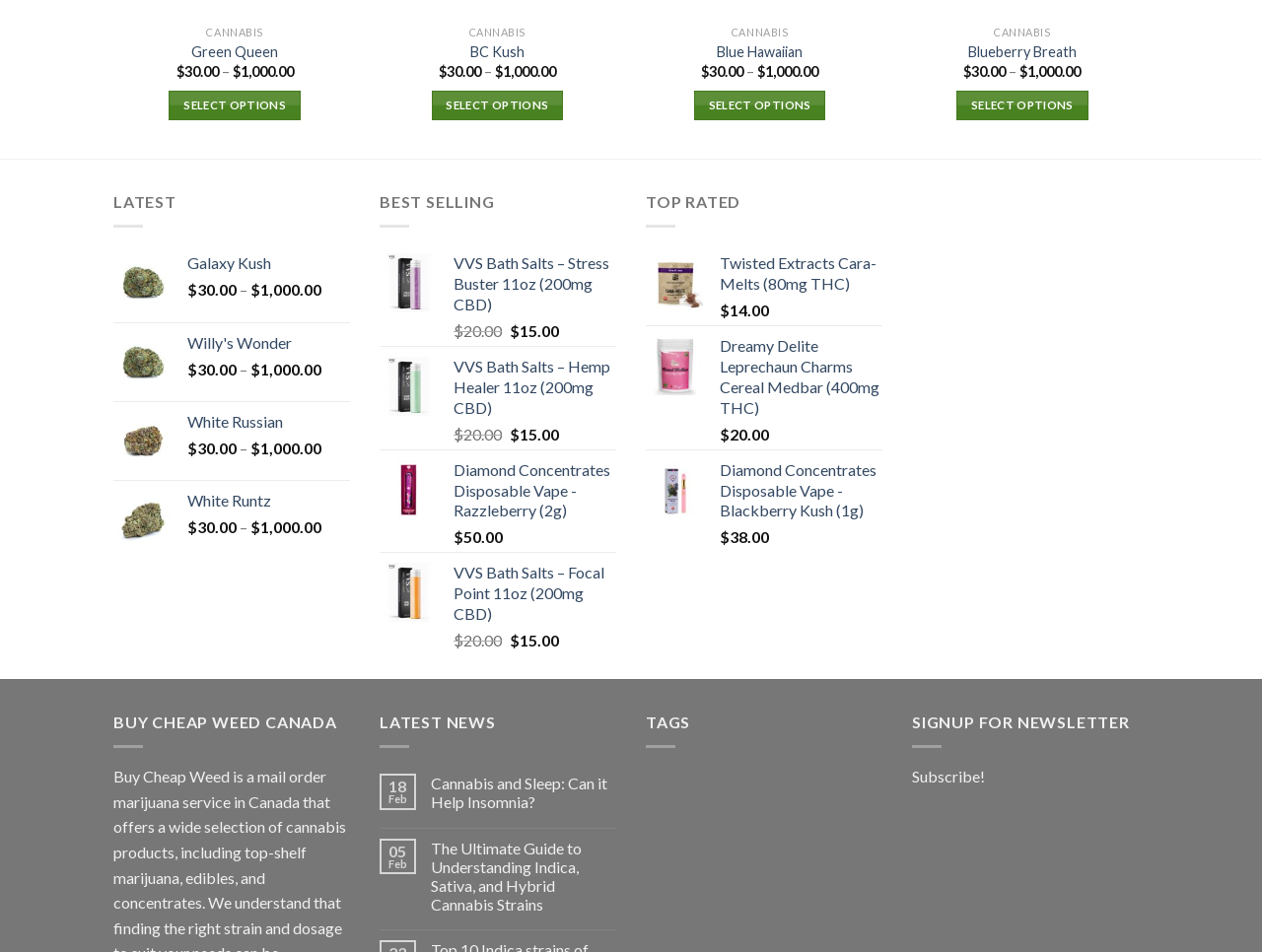Specify the bounding box coordinates of the element's area that should be clicked to execute the given instruction: "Select options for 'Blueberry Breath'". The coordinates should be four float numbers between 0 and 1, i.e., [left, top, right, bottom].

[0.758, 0.095, 0.862, 0.126]